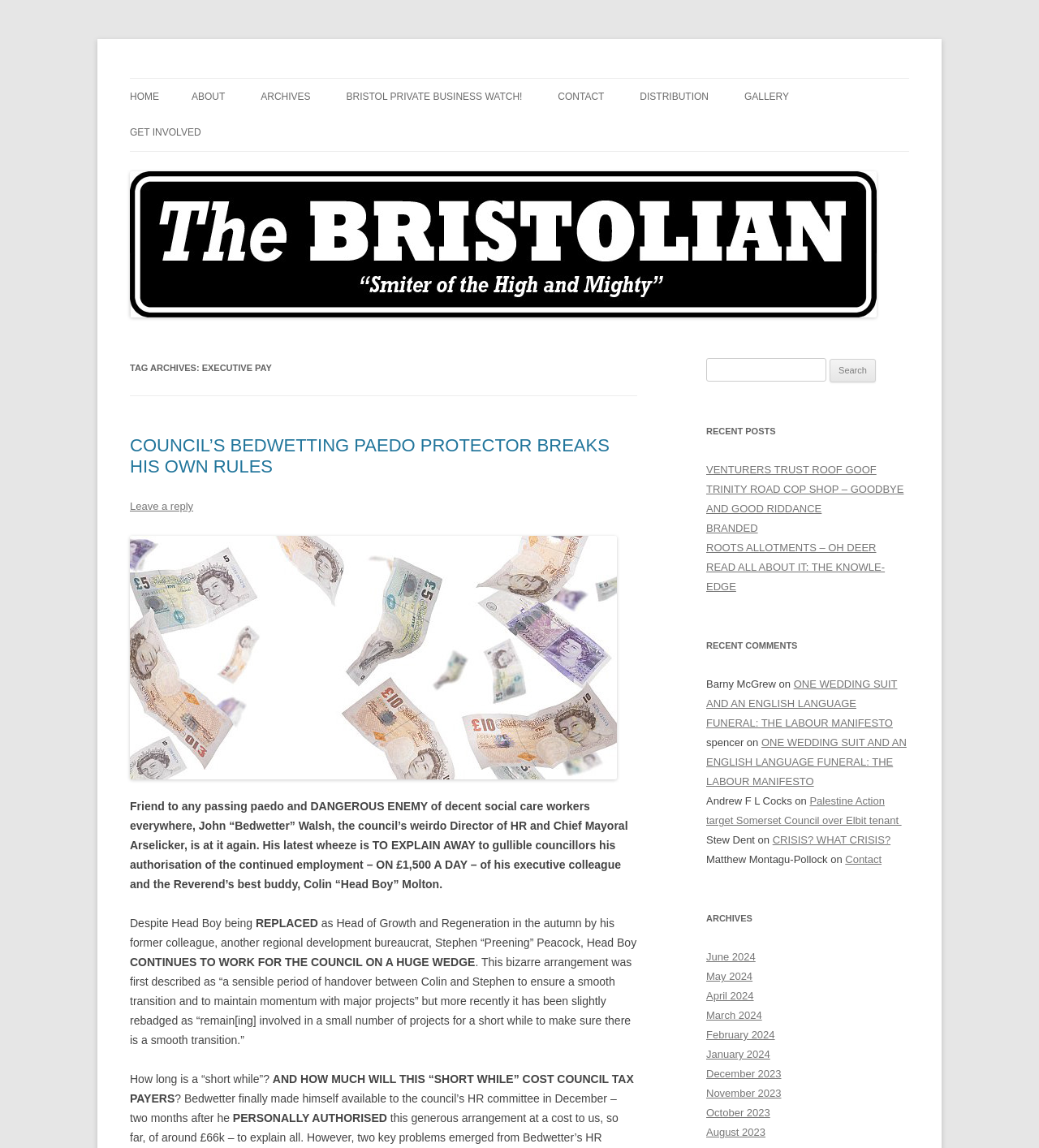What is the name of the website?
From the image, respond using a single word or phrase.

The BRISTOLIAN